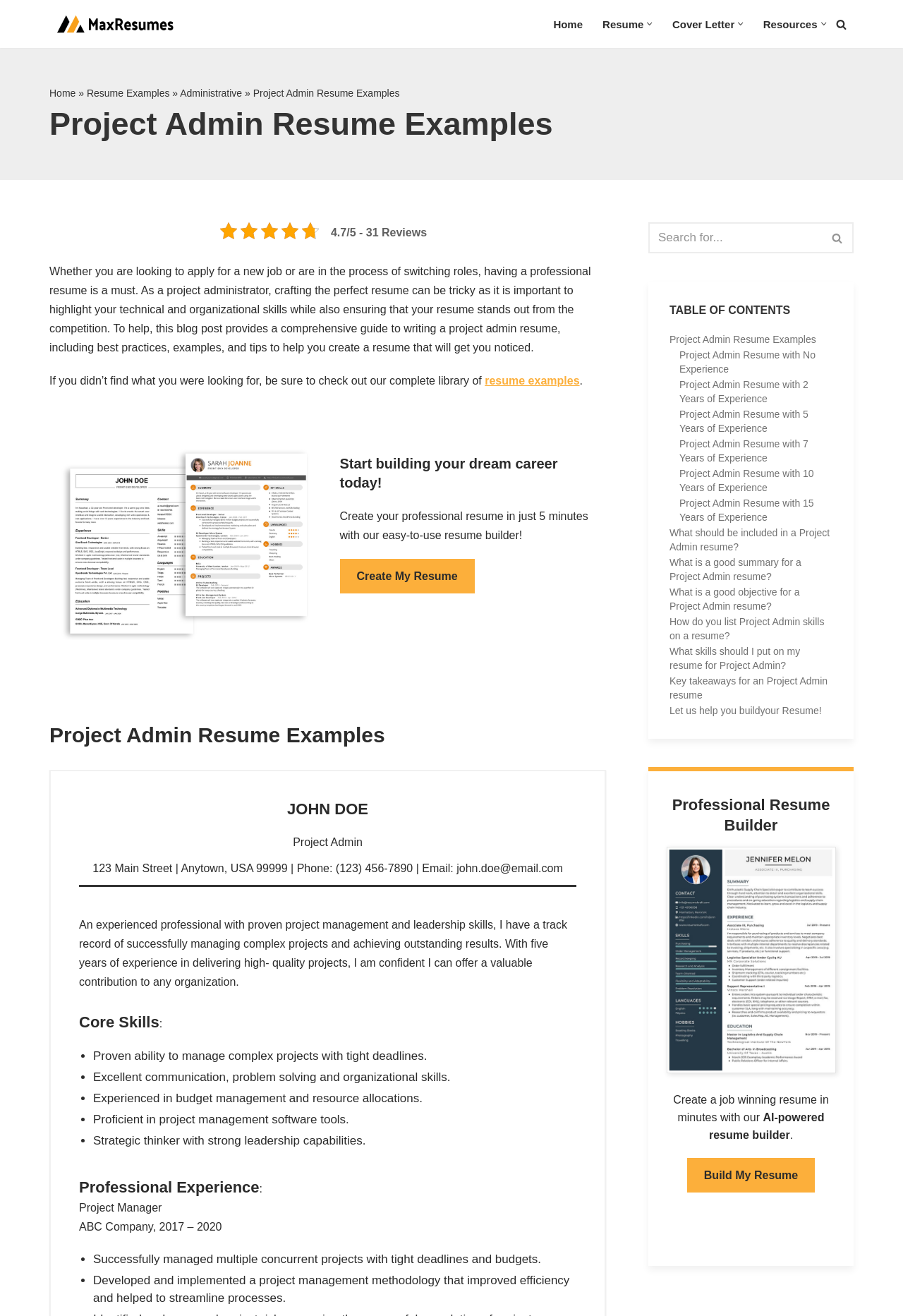How many years of experience does the project admin resume with no experience have?
Based on the screenshot, provide a one-word or short-phrase response.

No experience